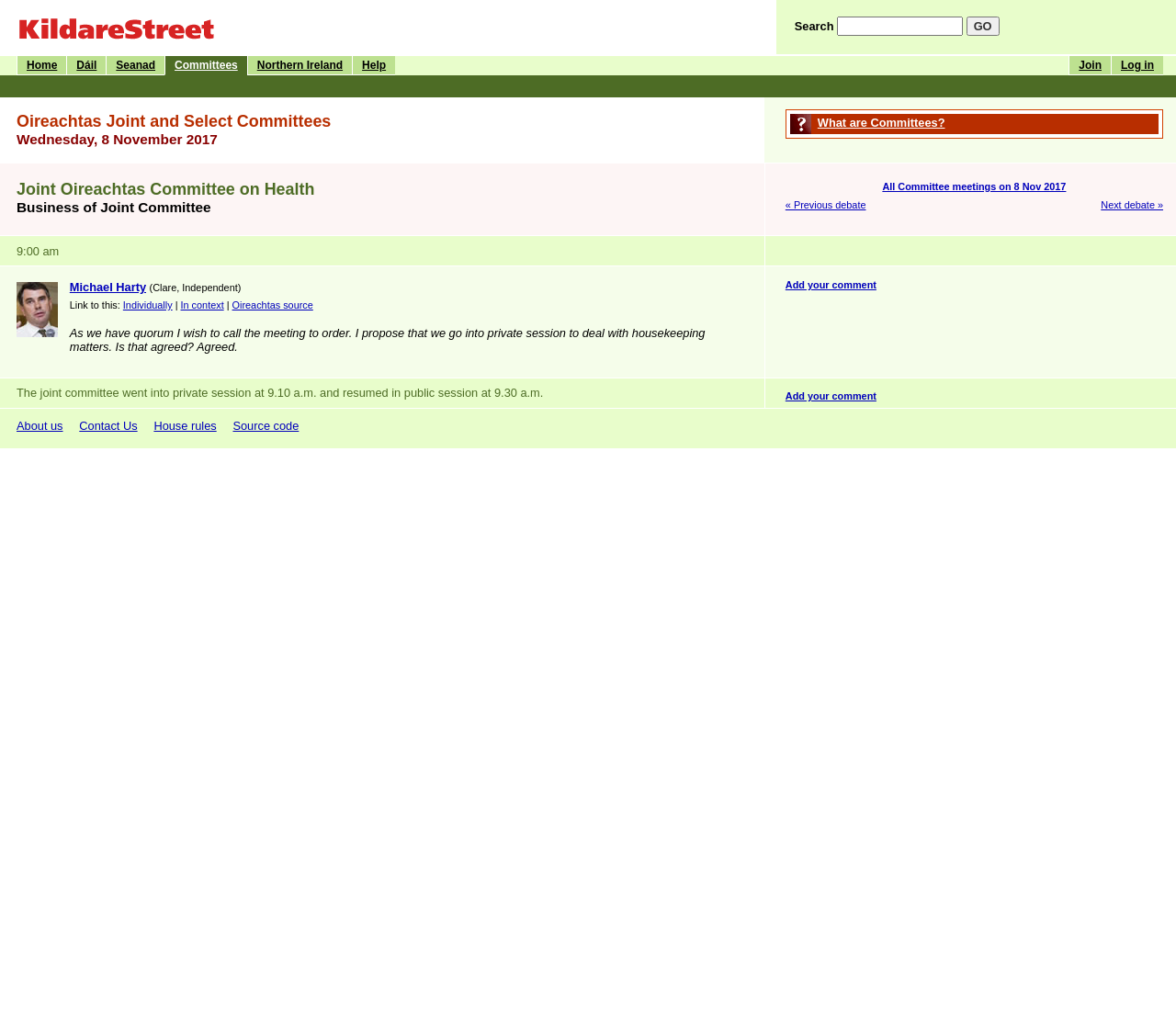Reply to the question below using a single word or brief phrase:
What is the link text of the 'Log in' button?

Log in